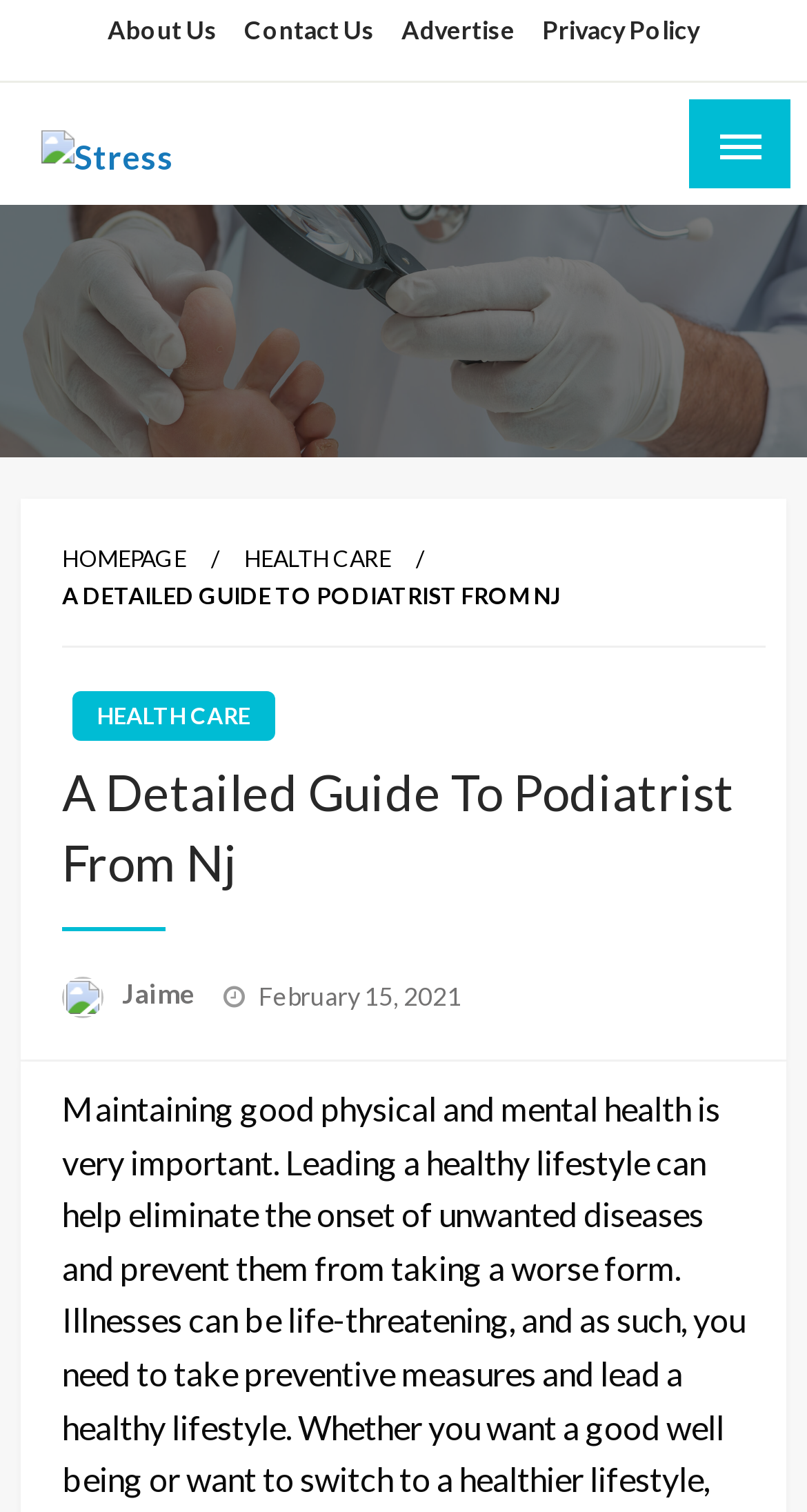Could you highlight the region that needs to be clicked to execute the instruction: "Click on About Us"?

[0.121, 0.002, 0.282, 0.039]